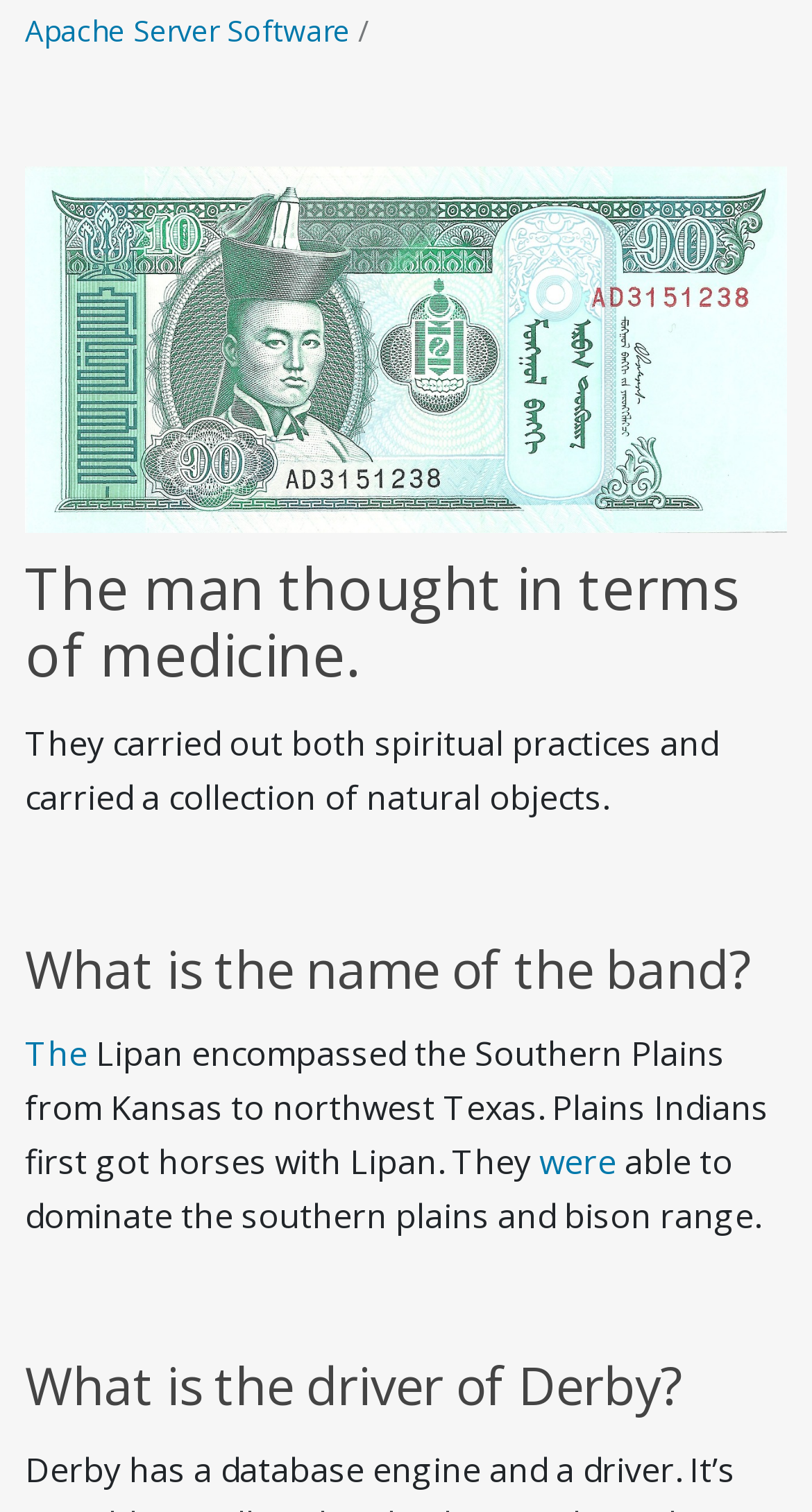Find the bounding box coordinates of the UI element according to this description: "were".

[0.664, 0.753, 0.759, 0.783]